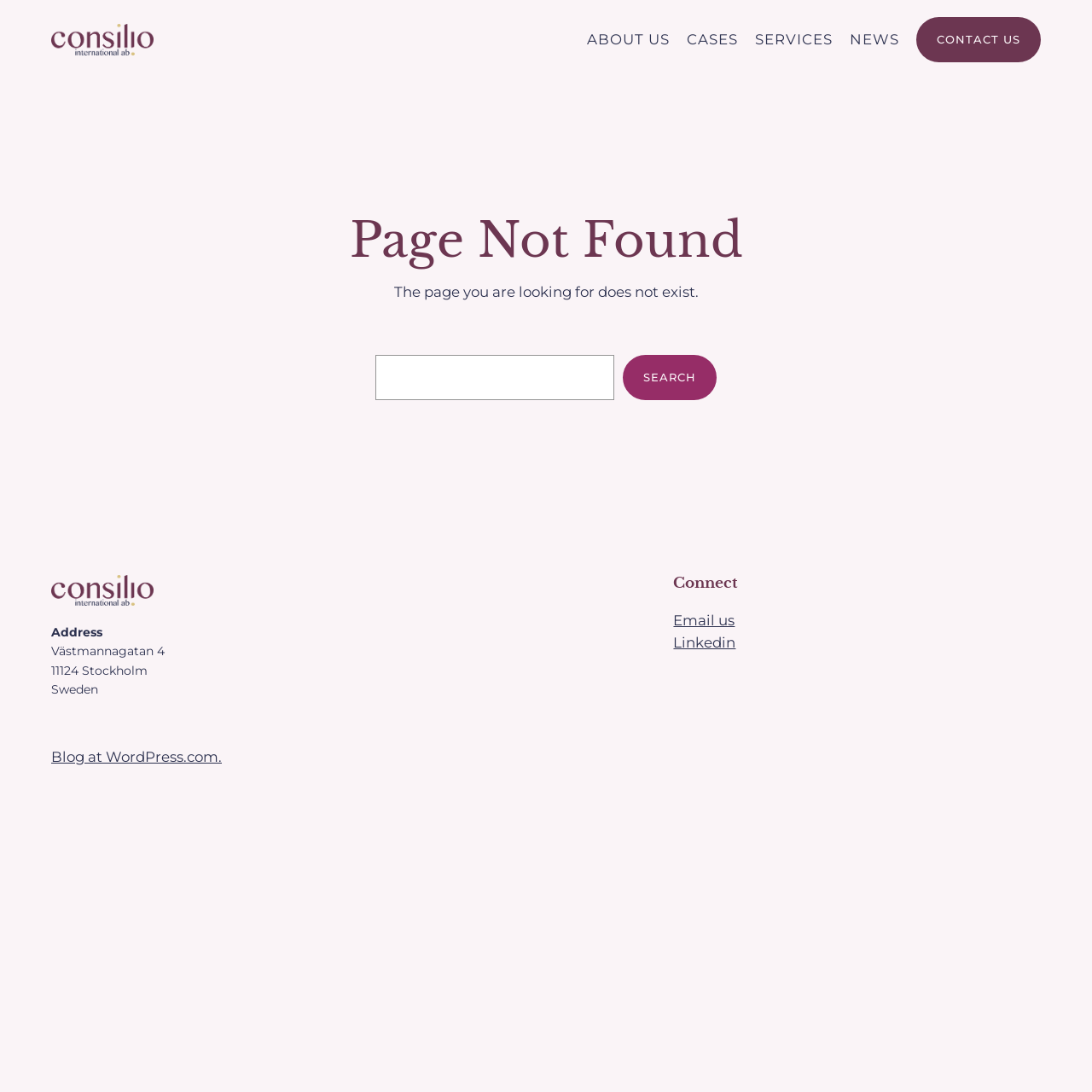Please locate the bounding box coordinates for the element that should be clicked to achieve the following instruction: "Go to PJ Jobs". Ensure the coordinates are given as four float numbers between 0 and 1, i.e., [left, top, right, bottom].

None